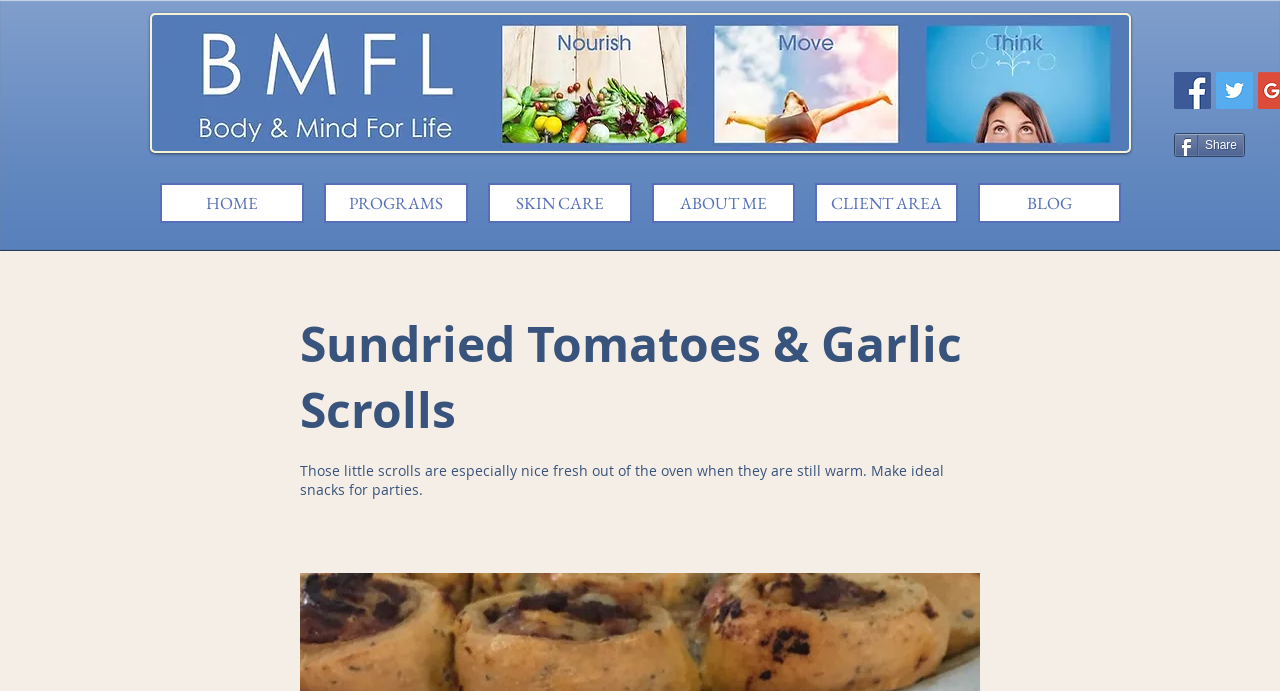Use a single word or phrase to answer the question: 
What is the logo image filename?

letterhead.jpg